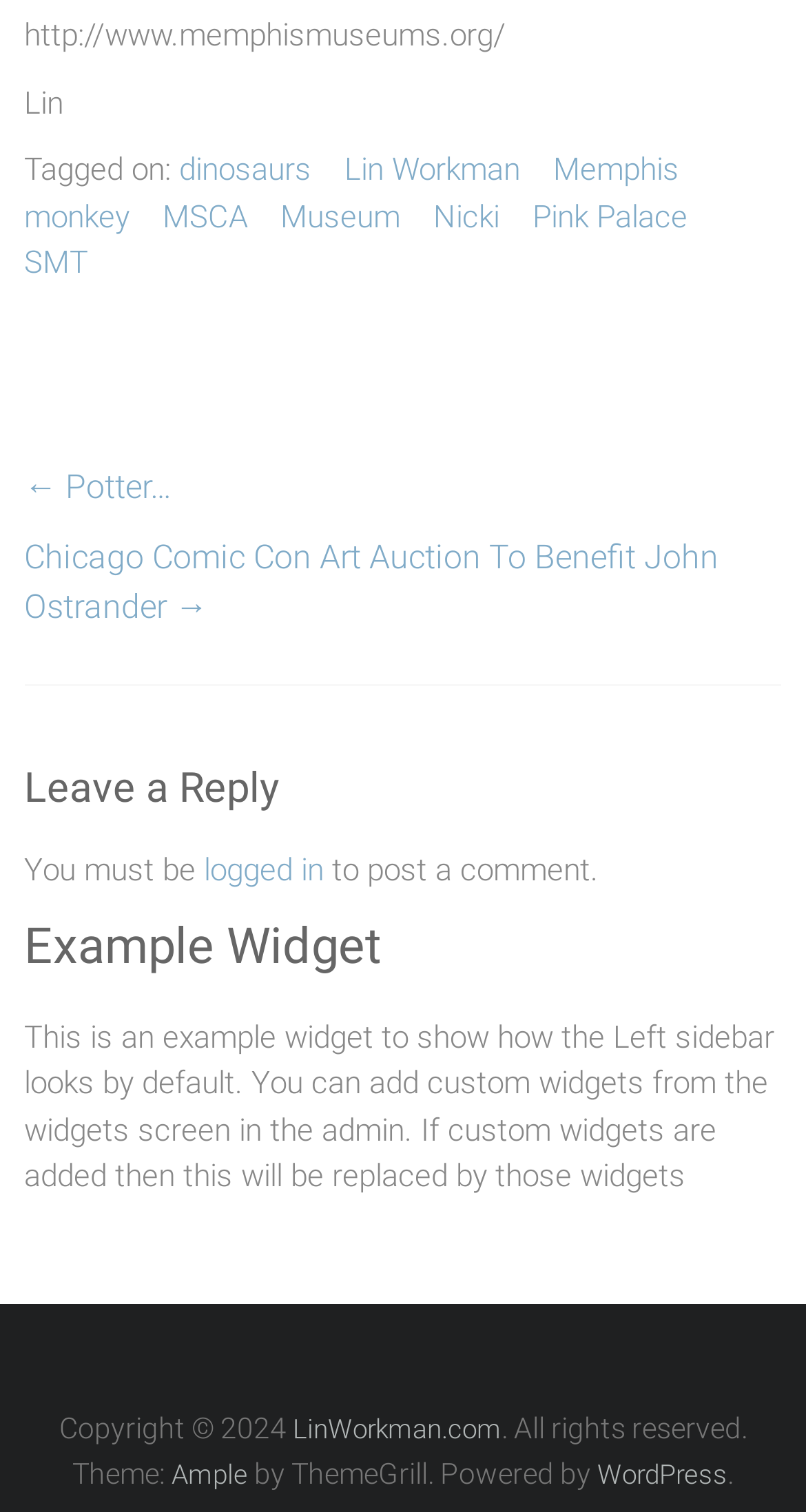Use a single word or phrase to answer the question:
What is the website's copyright year?

2024